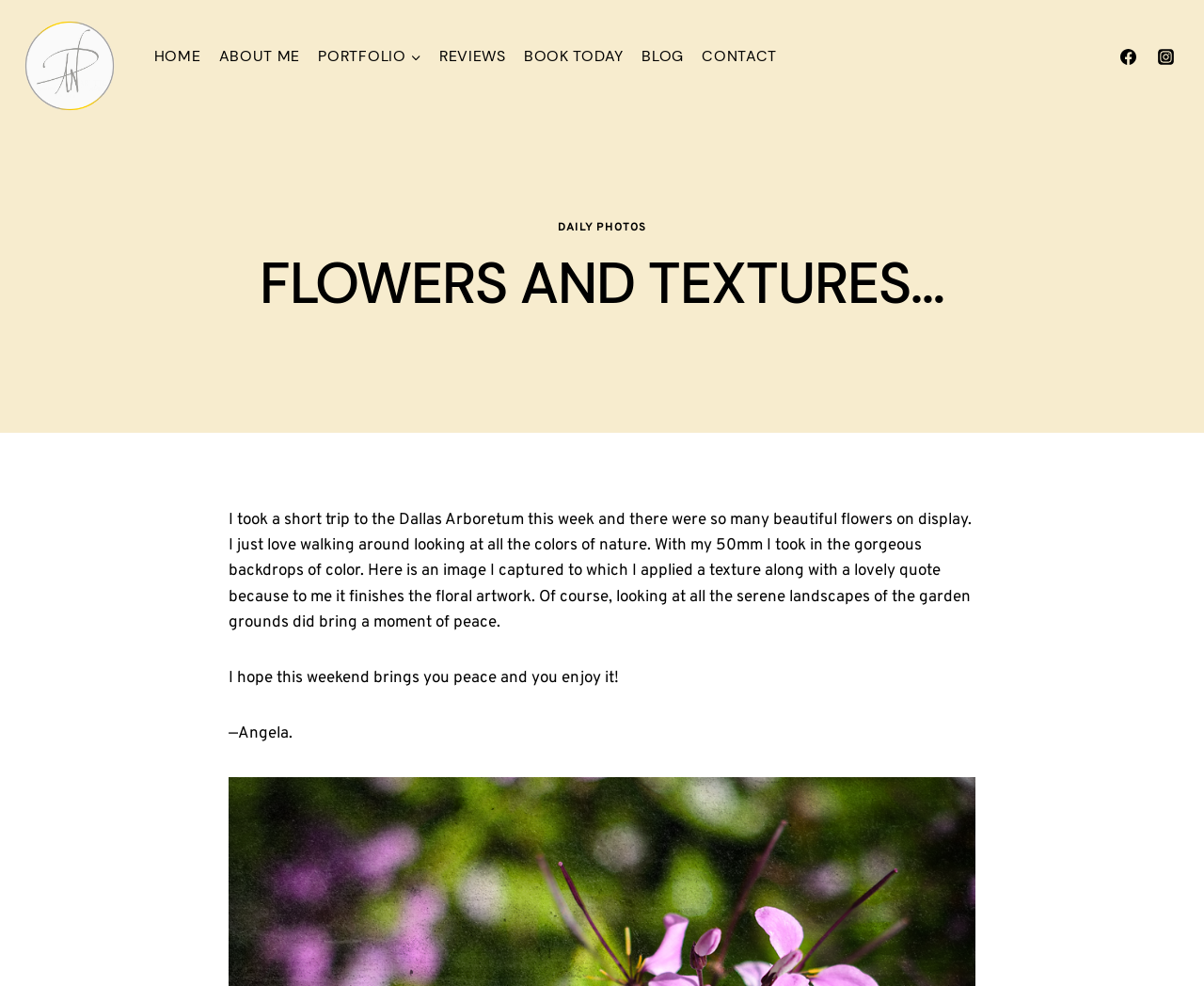What is the photographer's name?
Please answer the question with a detailed response using the information from the screenshot.

The photographer's name is Angela, which is mentioned at the end of the article, '—Angela.'